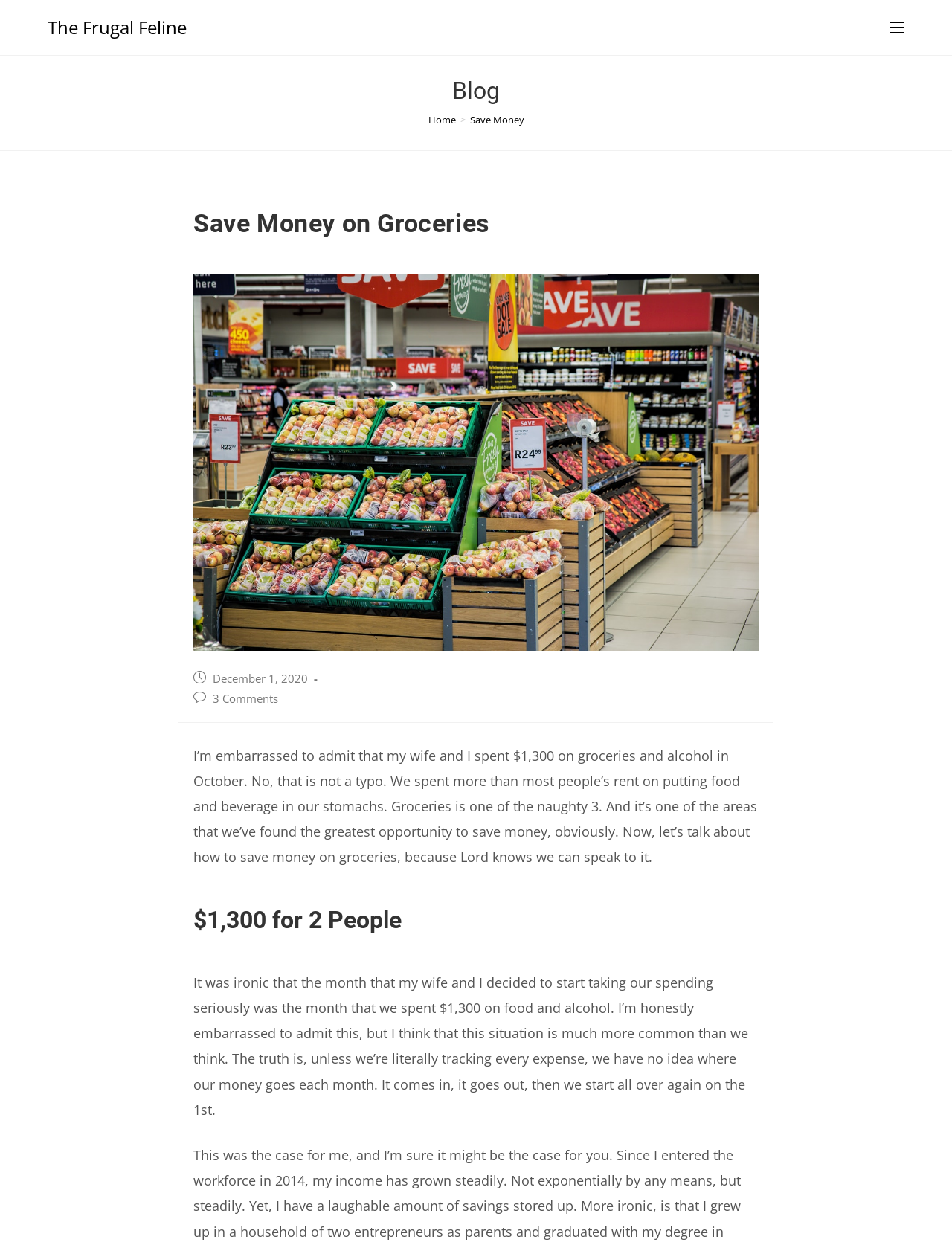Find the bounding box coordinates for the HTML element described as: "Save Money". The coordinates should consist of four float values between 0 and 1, i.e., [left, top, right, bottom].

[0.493, 0.091, 0.55, 0.101]